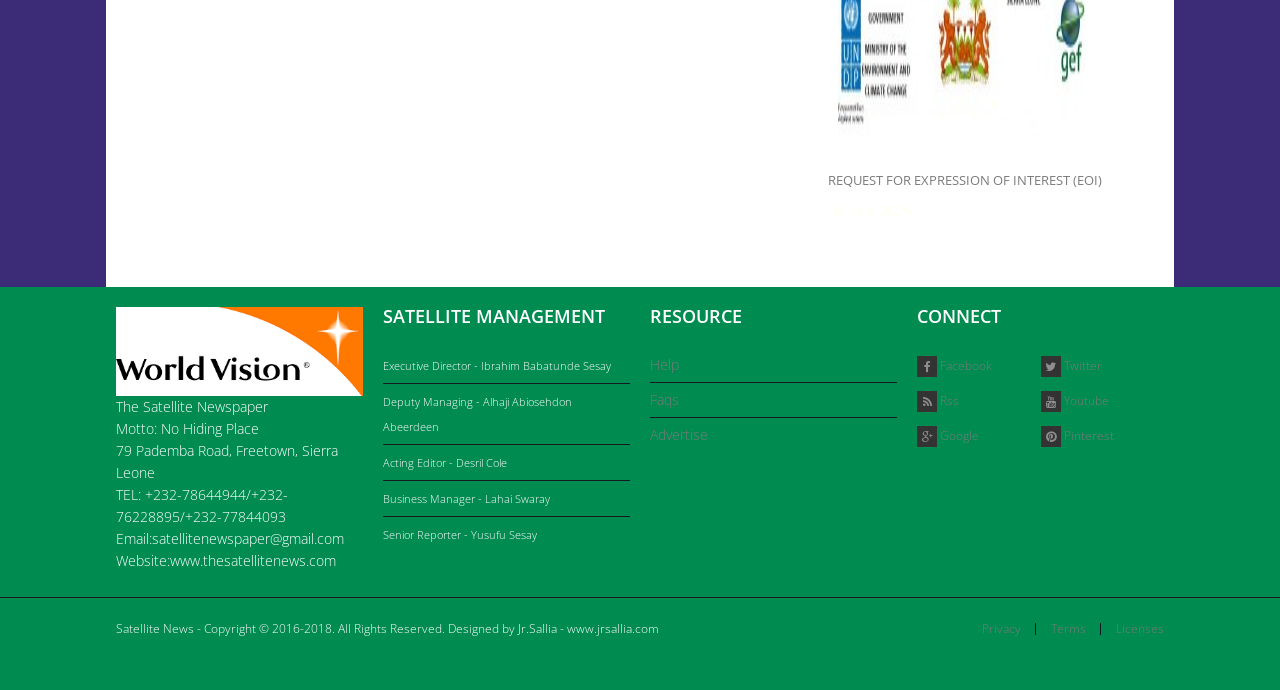What is the copyright year range of the newspaper?
Please use the visual content to give a single word or phrase answer.

2016-2018